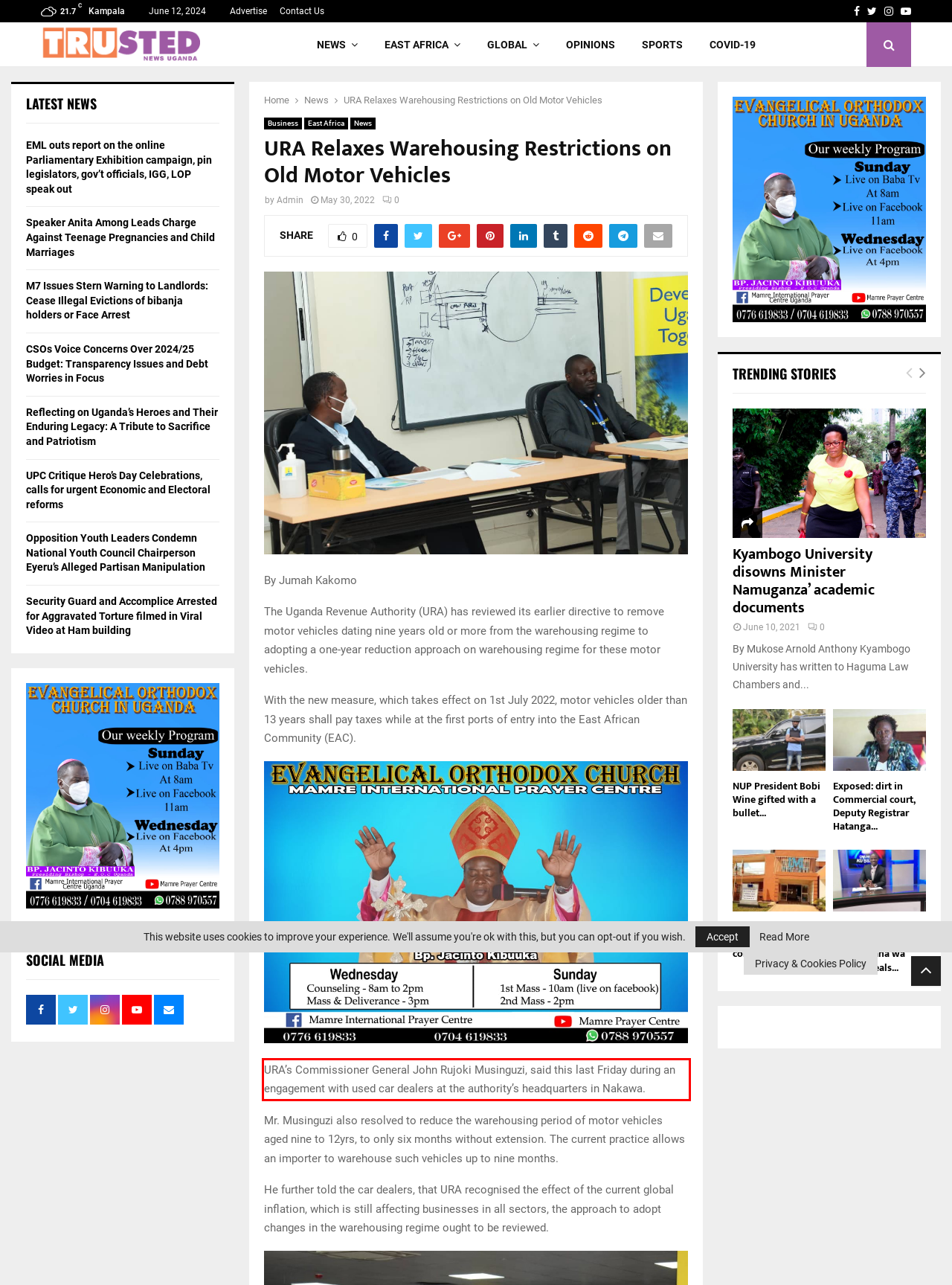You are provided with a webpage screenshot that includes a red rectangle bounding box. Extract the text content from within the bounding box using OCR.

URA’s Commissioner General John Rujoki Musinguzi, said this last Friday during an engagement with used car dealers at the authority’s headquarters in Nakawa.